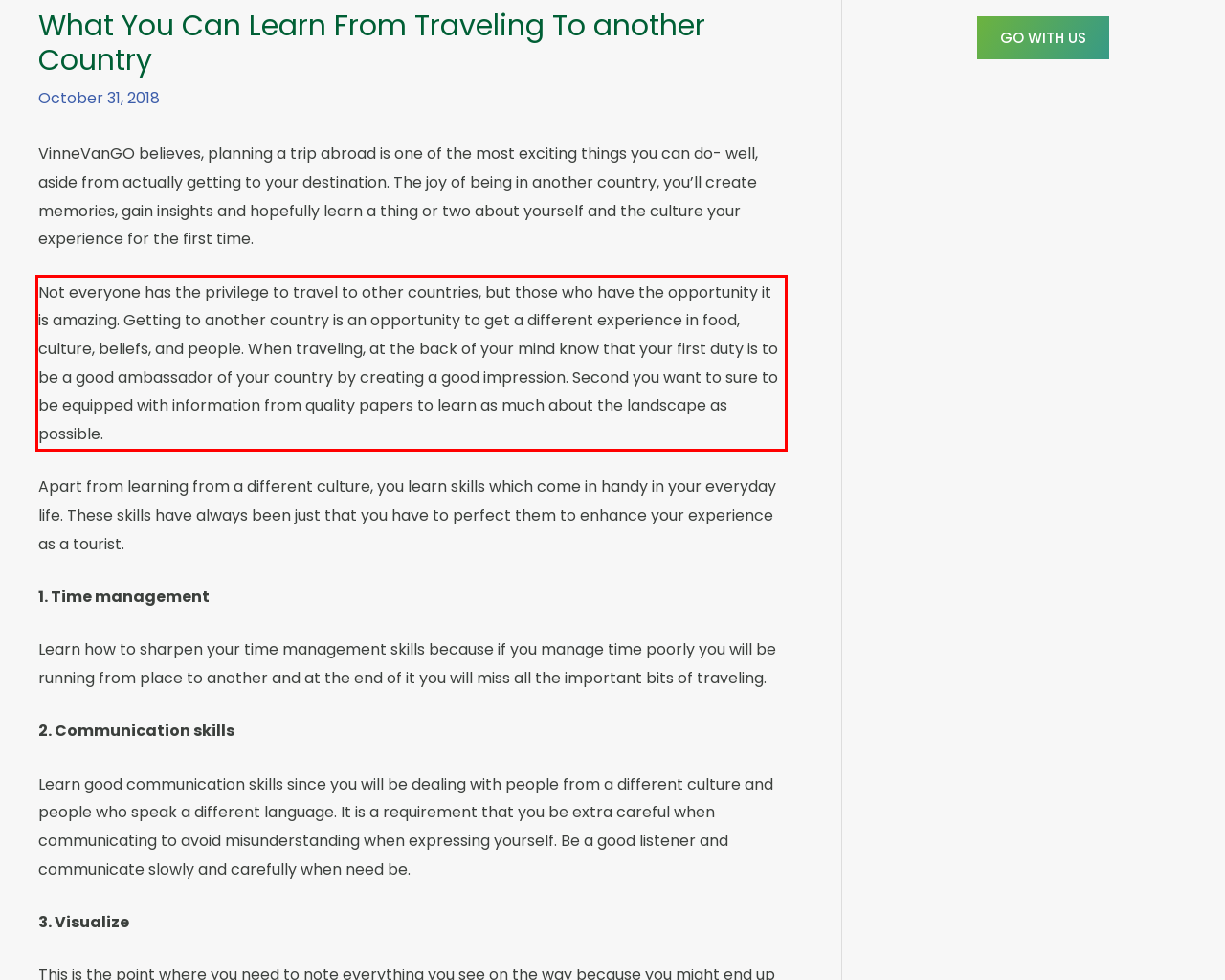Please perform OCR on the text content within the red bounding box that is highlighted in the provided webpage screenshot.

Not everyone has the privilege to travel to other countries, but those who have the opportunity it is amazing. Getting to another country is an opportunity to get a different experience in food, culture, beliefs, and people. When traveling, at the back of your mind know that your first duty is to be a good ambassador of your country by creating a good impression. Second you want to sure to be equipped with information from quality papers to learn as much about the landscape as possible.